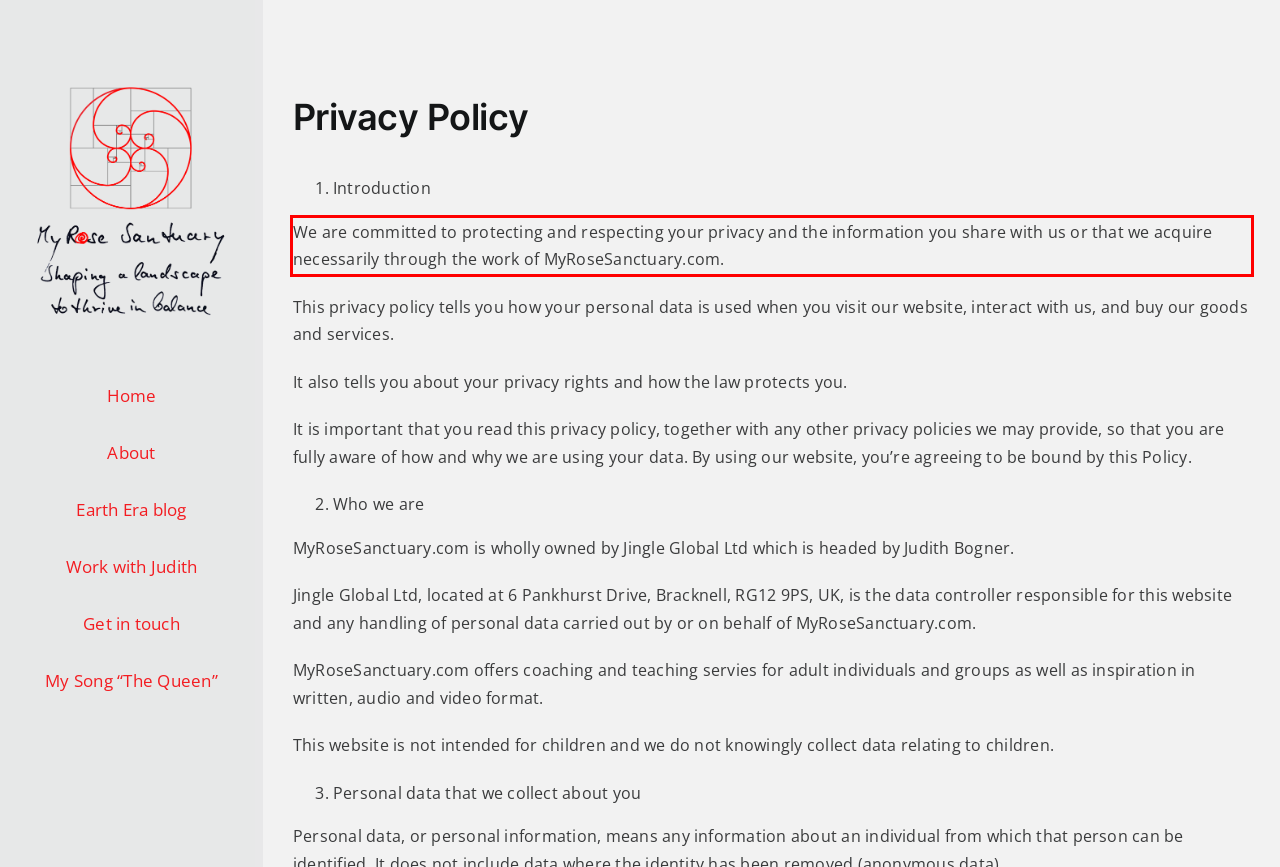Please identify and extract the text from the UI element that is surrounded by a red bounding box in the provided webpage screenshot.

We are committed to protecting and respecting your privacy and the information you share with us or that we acquire necessarily through the work of MyRoseSanctuary.com.